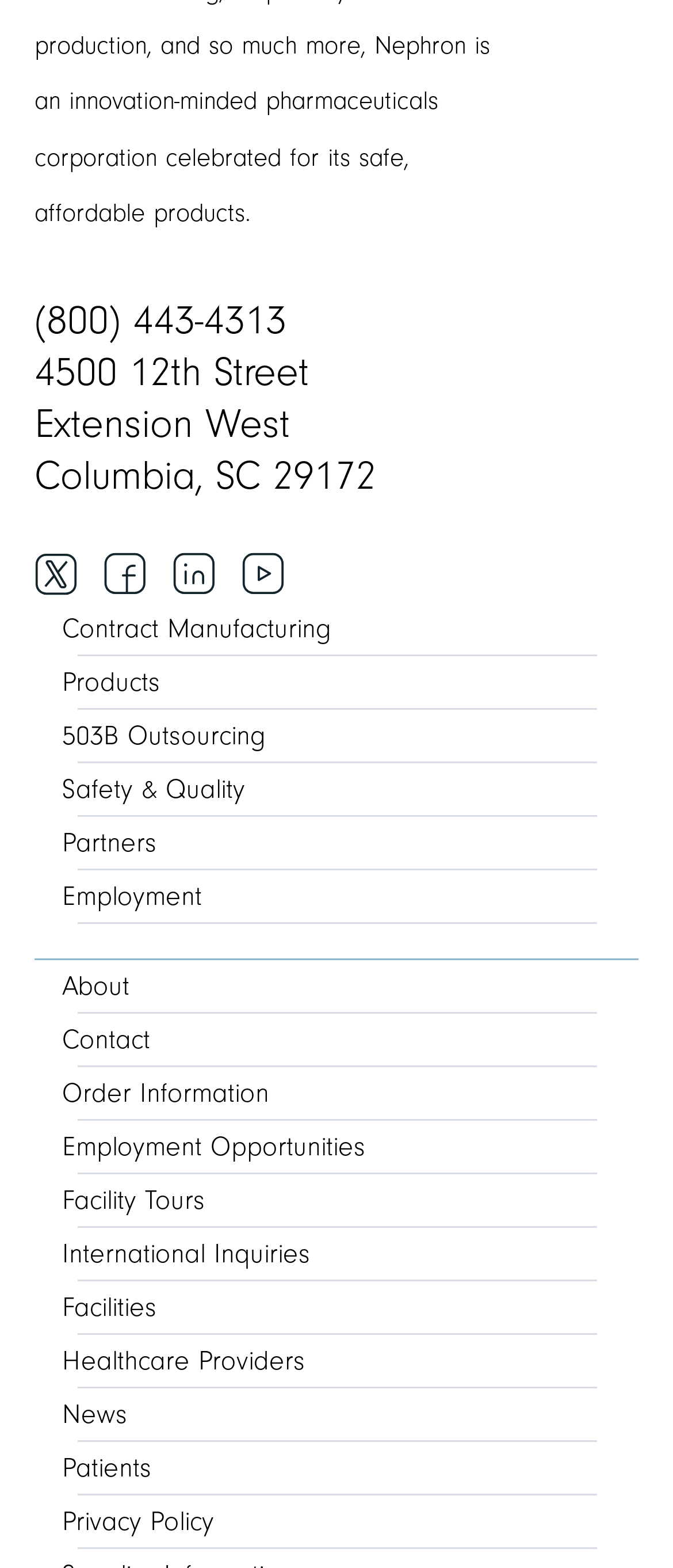Determine the bounding box coordinates of the clickable element to achieve the following action: 'Learn about Contract Manufacturing'. Provide the coordinates as four float values between 0 and 1, formatted as [left, top, right, bottom].

[0.051, 0.384, 0.533, 0.417]